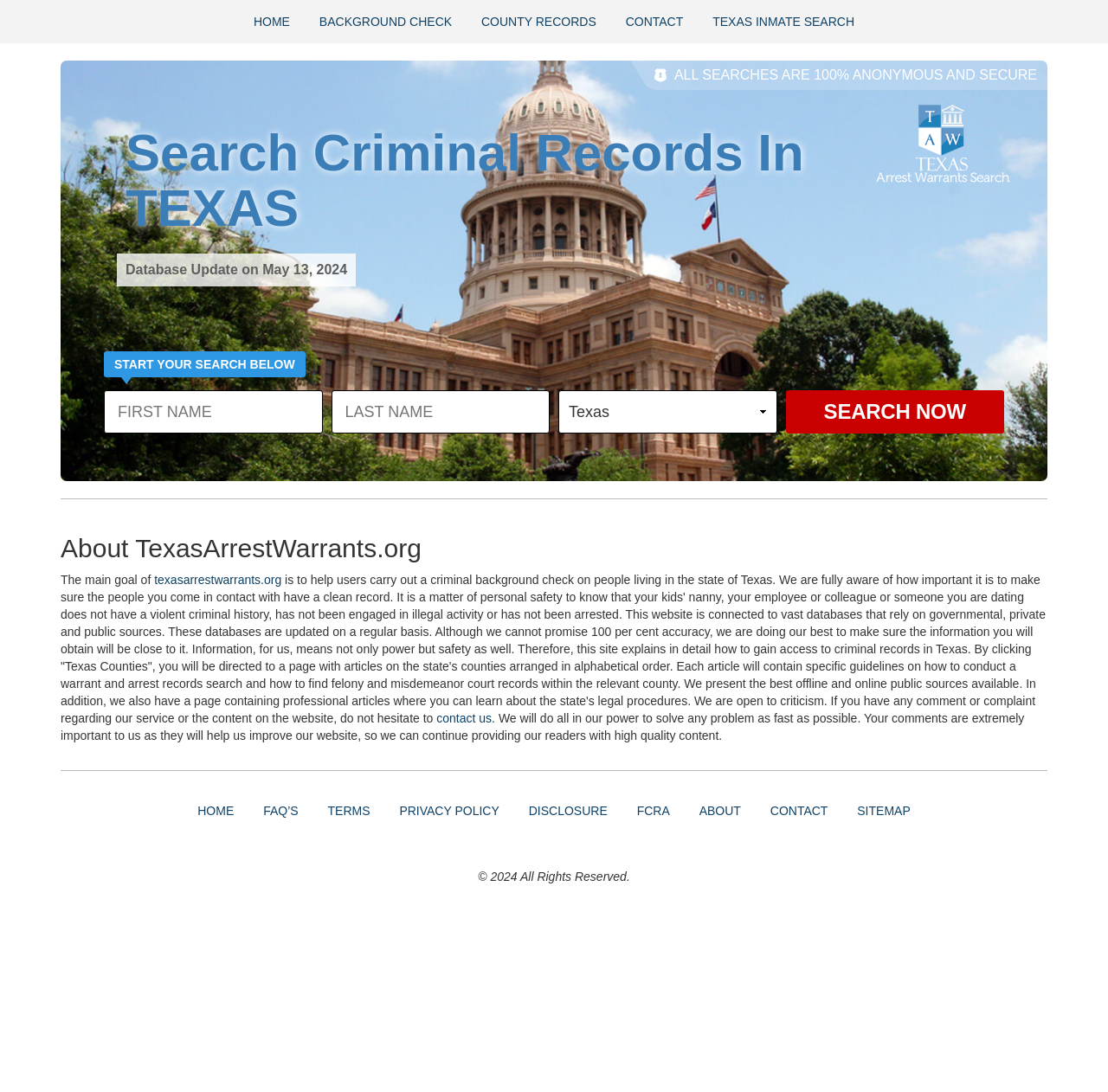What is the website's stance on criticism?
Please answer using one word or phrase, based on the screenshot.

Open to criticism